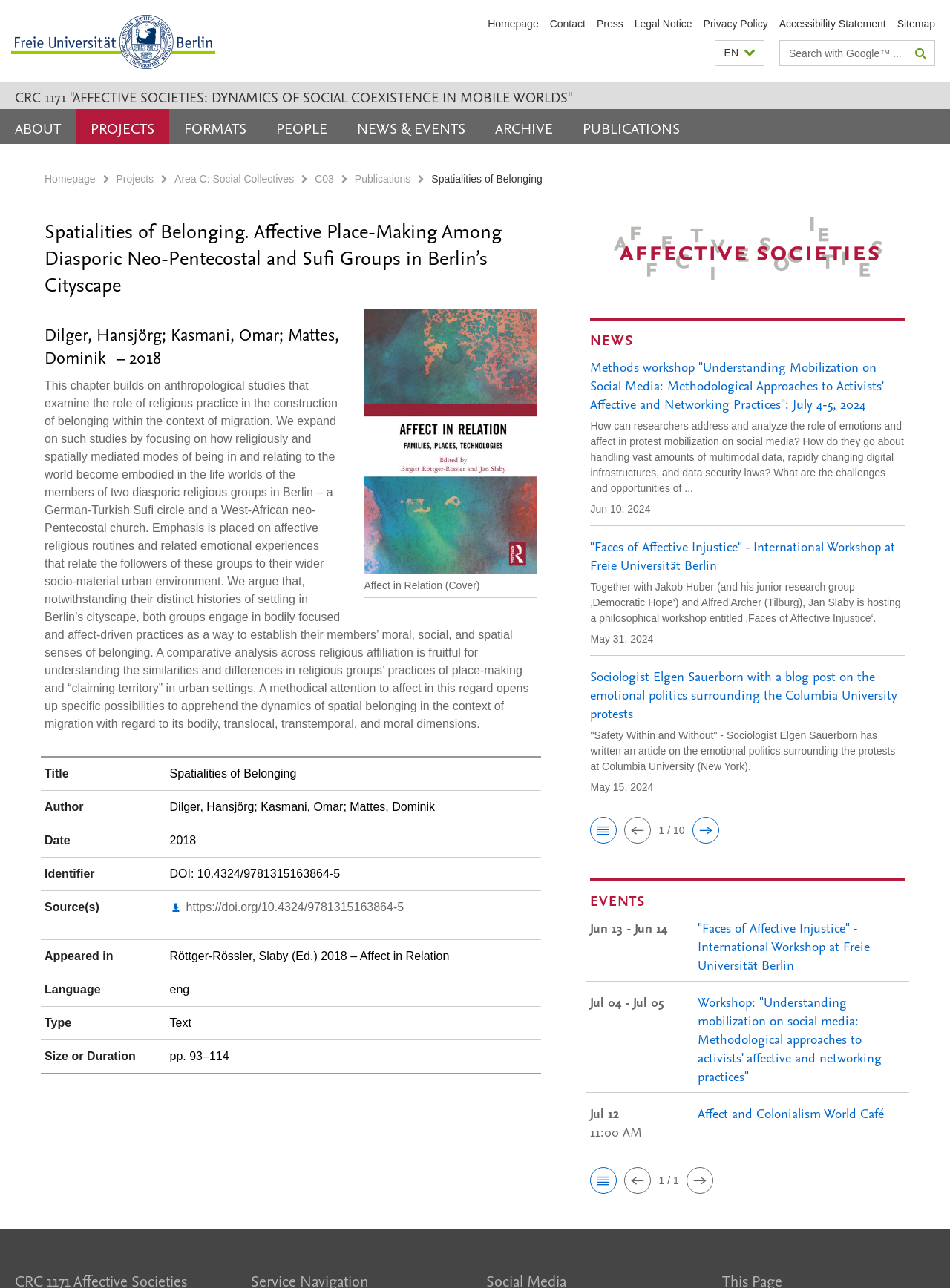From the element description: "News & Events", extract the bounding box coordinates of the UI element. The coordinates should be expressed as four float numbers between 0 and 1, in the order [left, top, right, bottom].

[0.36, 0.085, 0.505, 0.112]